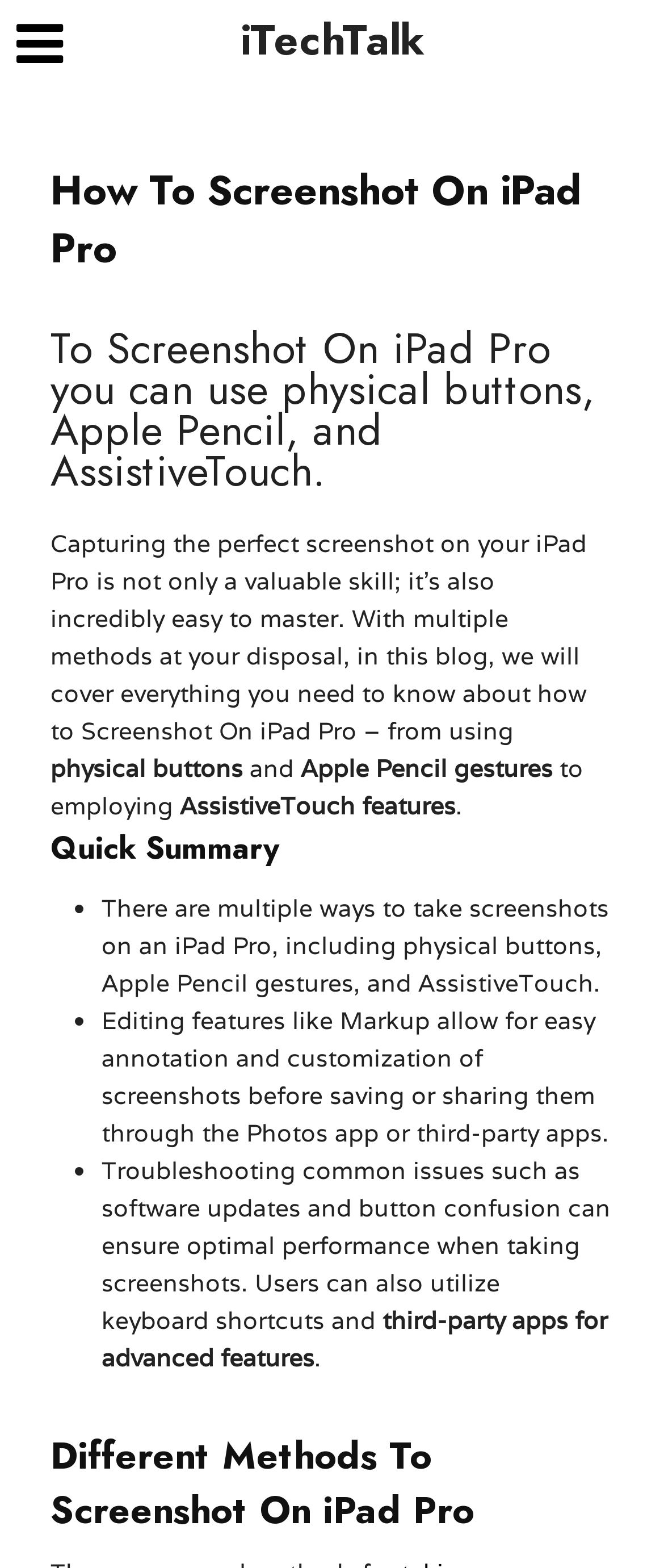Answer the question using only a single word or phrase: 
What are the multiple ways to take screenshots on an iPad Pro?

physical buttons, Apple Pencil gestures, and AssistiveTouch